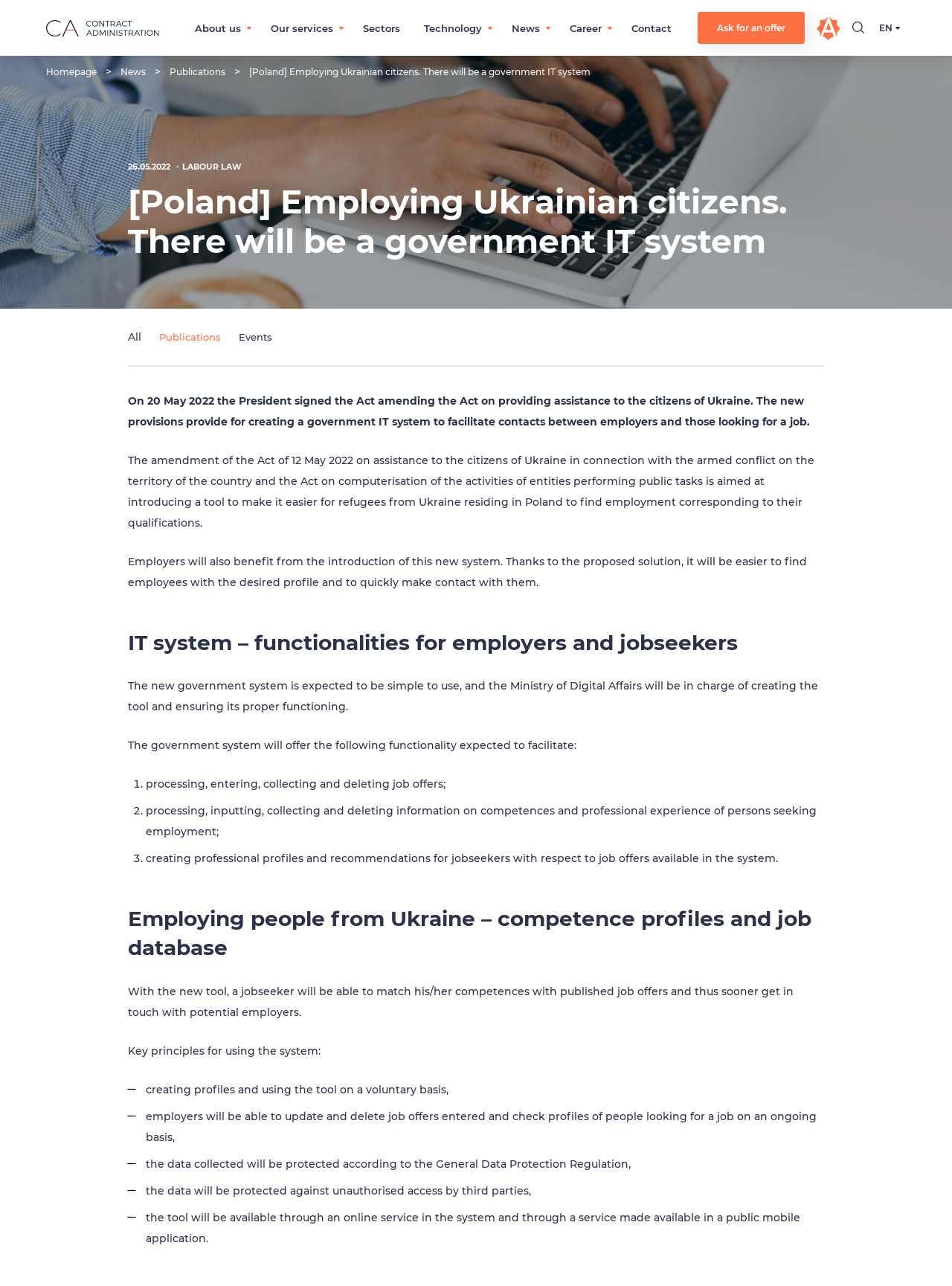Show the bounding box coordinates of the element that should be clicked to complete the task: "Click on the 'Dâr-gazag' link in the 'Starts at' column".

None